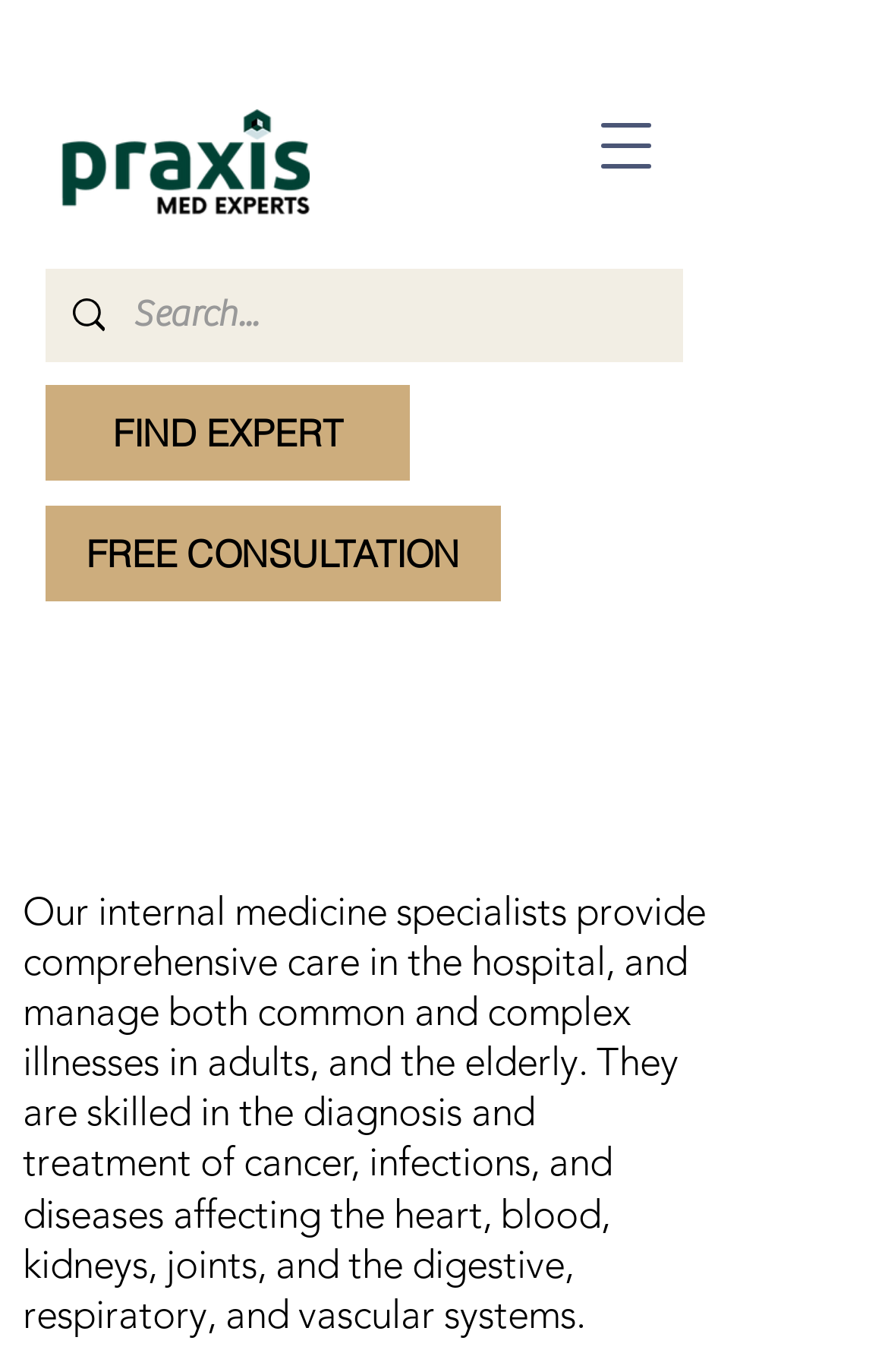Please provide a short answer using a single word or phrase for the question:
What is the specialty of the medical team?

Internal medicine